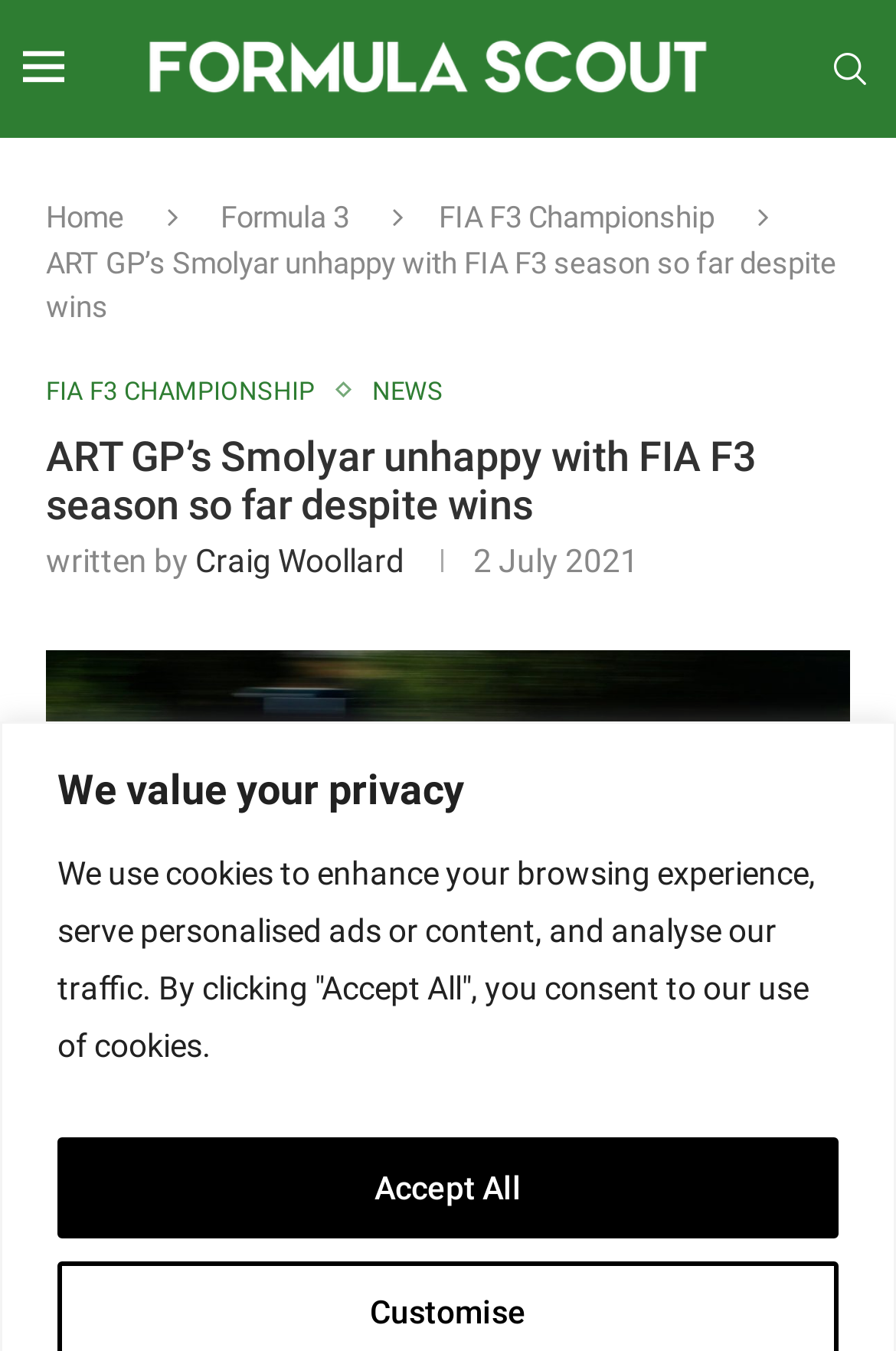Locate the bounding box coordinates of the area that needs to be clicked to fulfill the following instruction: "search". The coordinates should be in the format of four float numbers between 0 and 1, namely [left, top, right, bottom].

[0.923, 0.002, 0.974, 0.1]